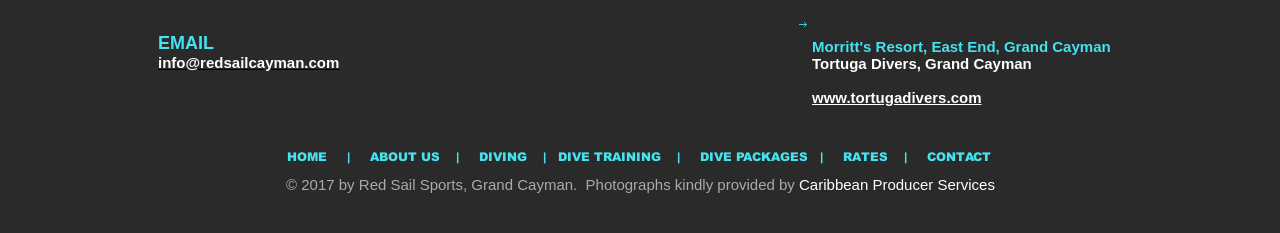Pinpoint the bounding box coordinates of the area that must be clicked to complete this instruction: "Click on the Facebook link".

[0.433, 0.377, 0.456, 0.506]